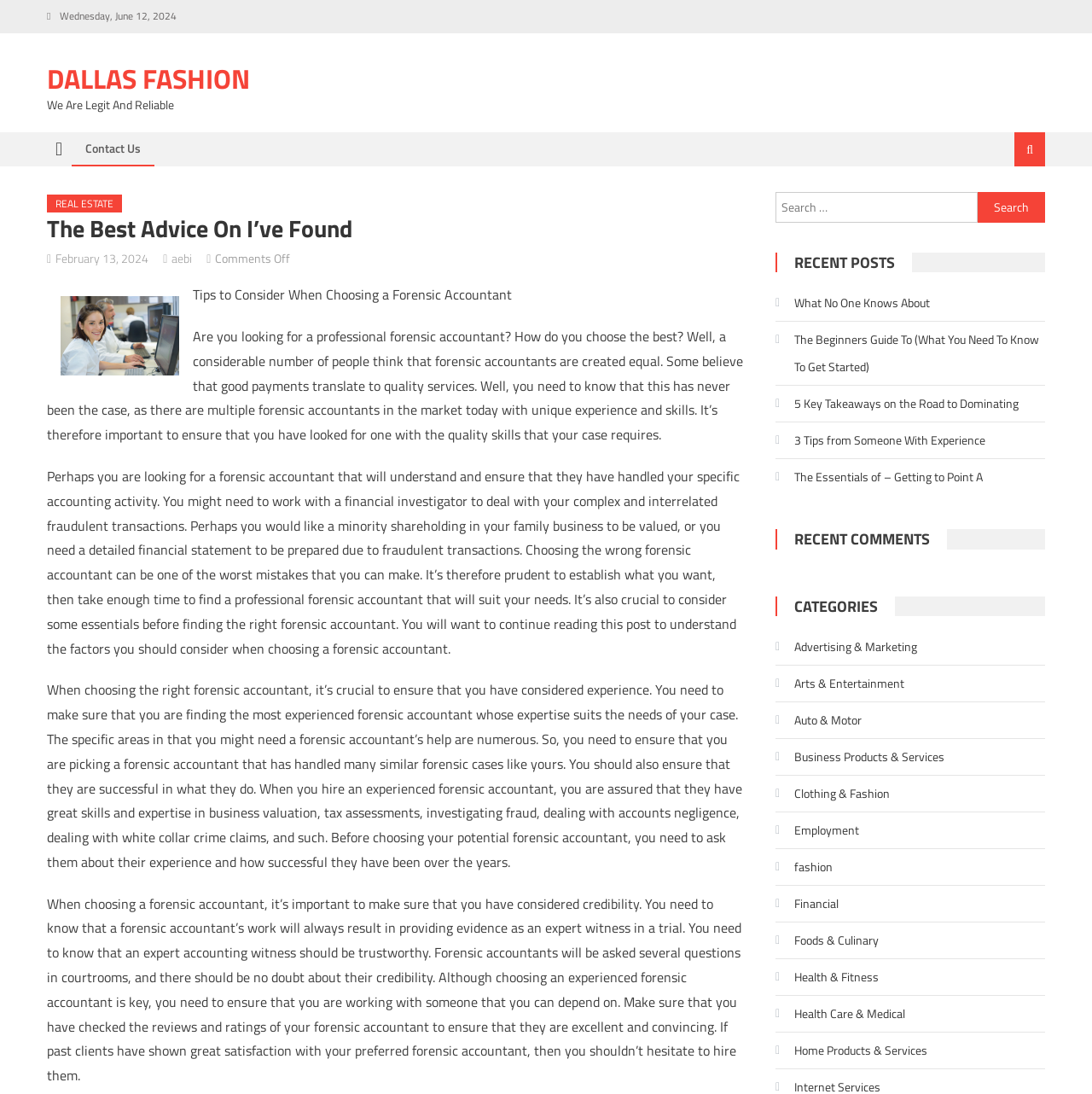Please provide a comprehensive answer to the question based on the screenshot: What is the purpose of the search box?

I found the purpose of the search box by looking at its location and the text next to it, which says 'Search for:', and by understanding the common functionality of search boxes on webpages.